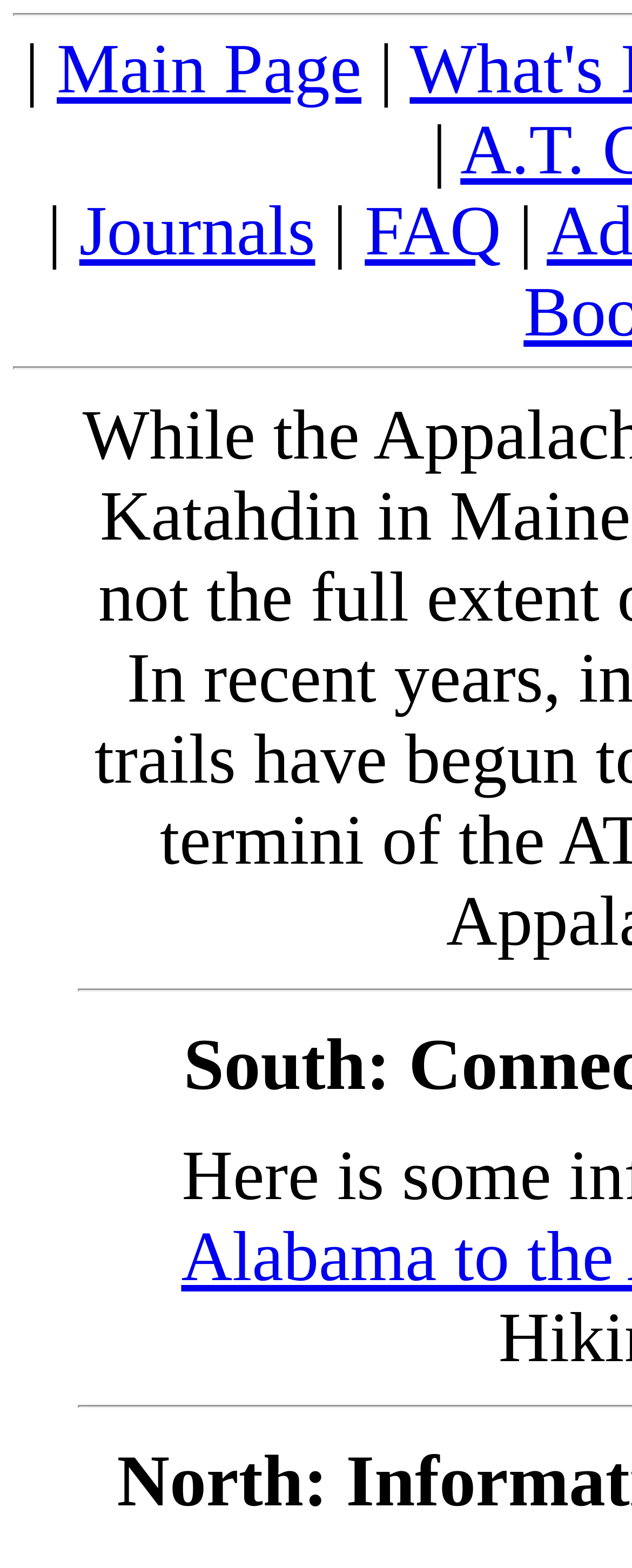Identify the bounding box coordinates for the UI element described as follows: "Journals". Ensure the coordinates are four float numbers between 0 and 1, formatted as [left, top, right, bottom].

[0.125, 0.123, 0.499, 0.173]